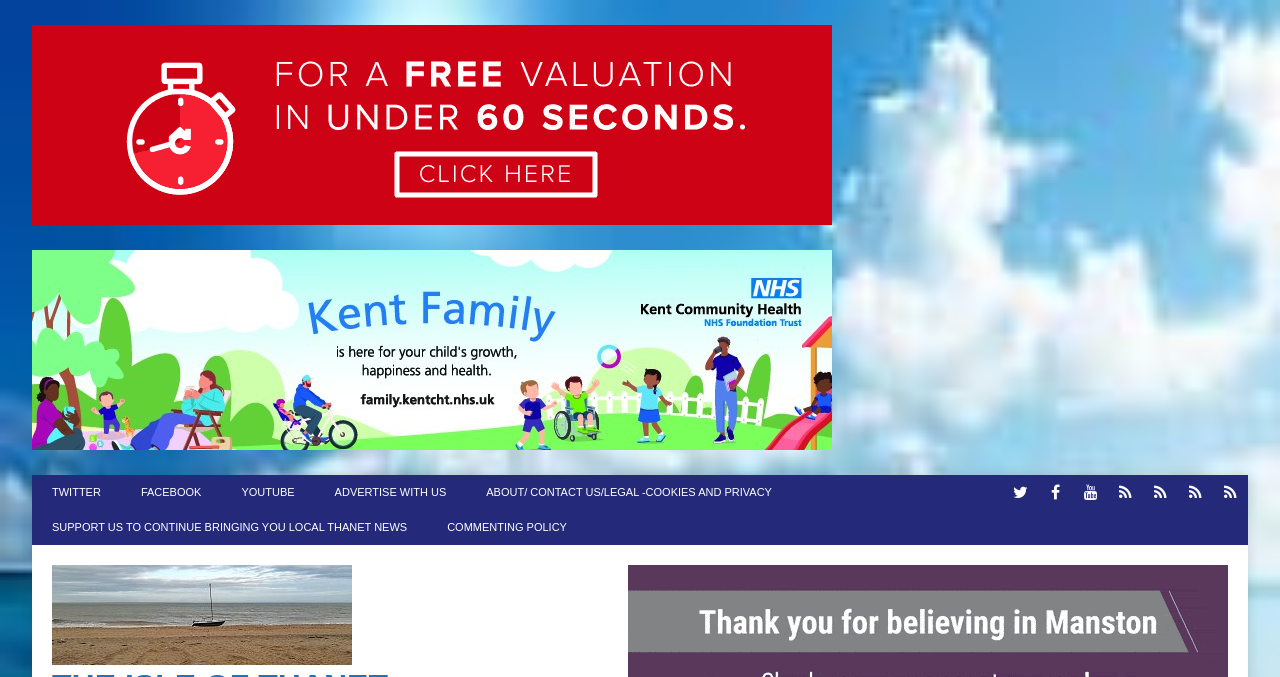Please predict the bounding box coordinates (top-left x, top-left y, bottom-right x, bottom-right y) for the UI element in the screenshot that fits the description: Commenting policy

[0.334, 0.753, 0.459, 0.805]